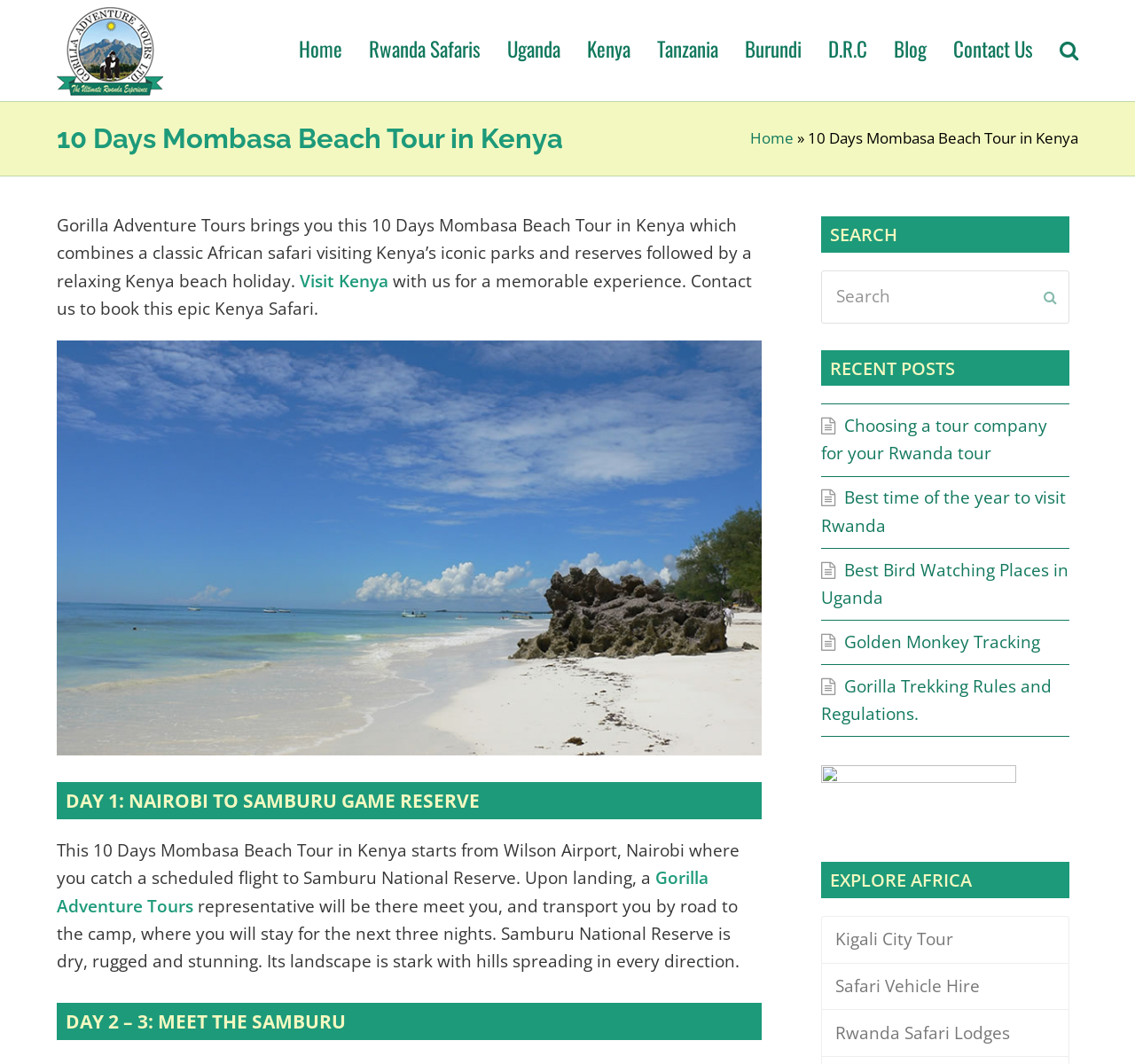Using the description "Contact Us", predict the bounding box of the relevant HTML element.

[0.828, 0.027, 0.922, 0.068]